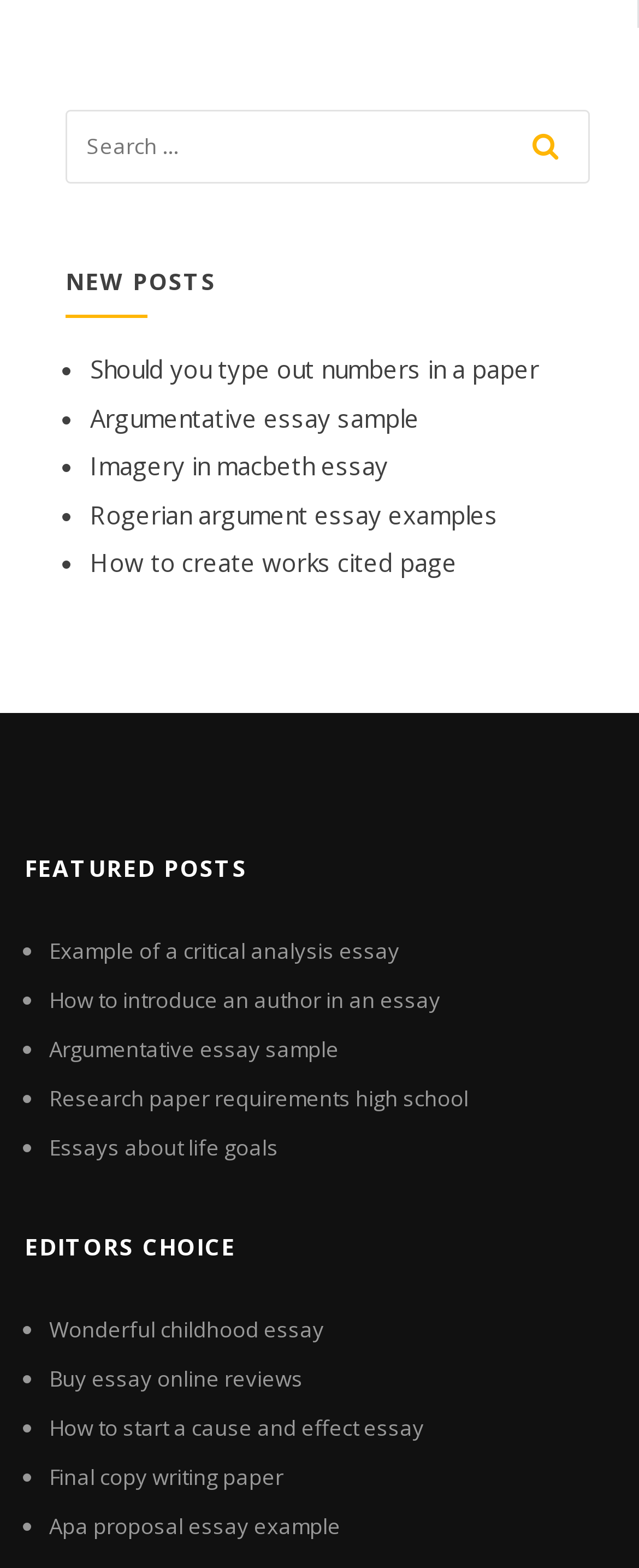How many sections are there on this webpage?
Analyze the screenshot and provide a detailed answer to the question.

There are three sections on this webpage, namely 'NEW POSTS', 'FEATURED POSTS', and 'EDITORS CHOICE', which are indicated by the headings with the same names.